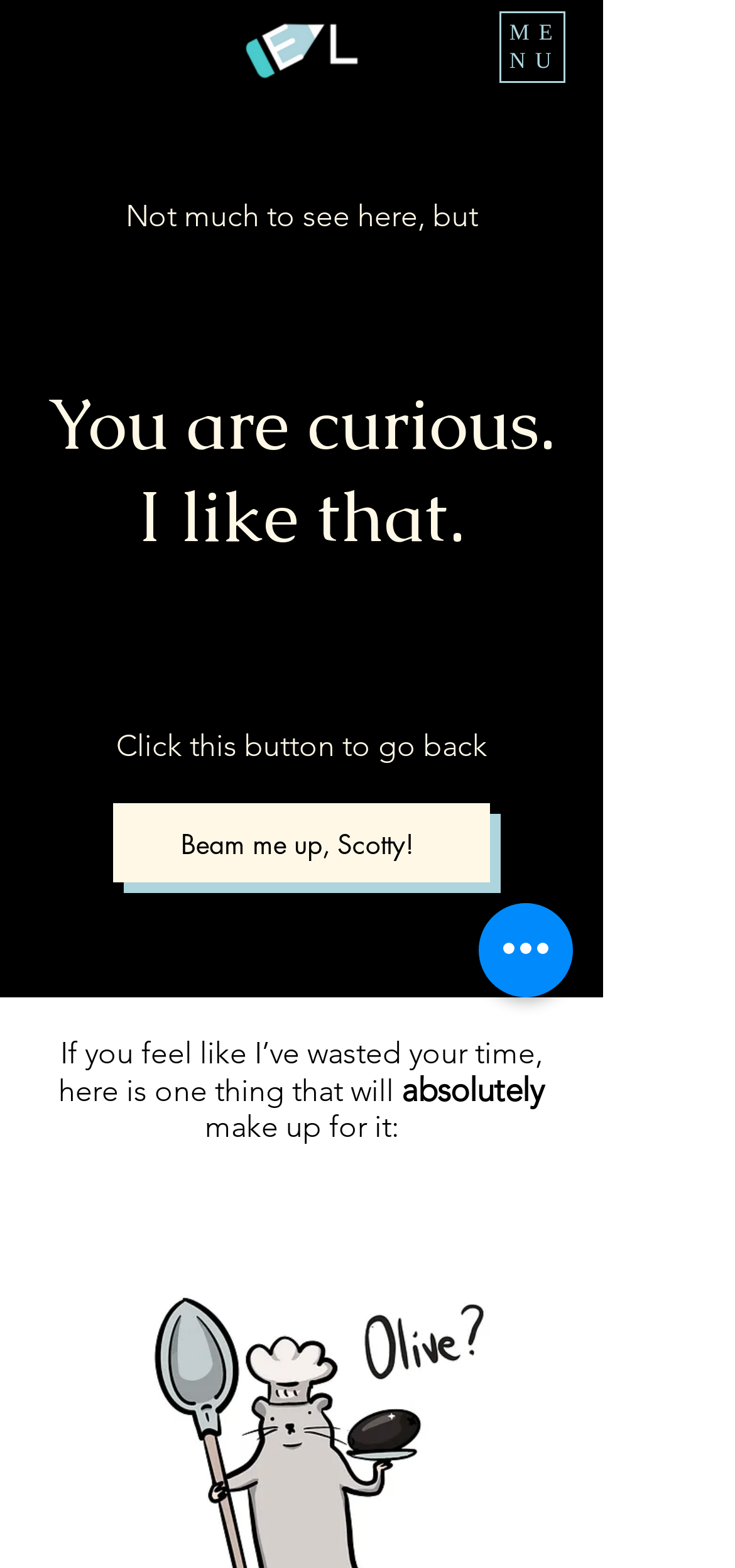Answer the question with a single word or phrase: 
What is the link text at the bottom of the webpage?

Beam me up, Scotty!